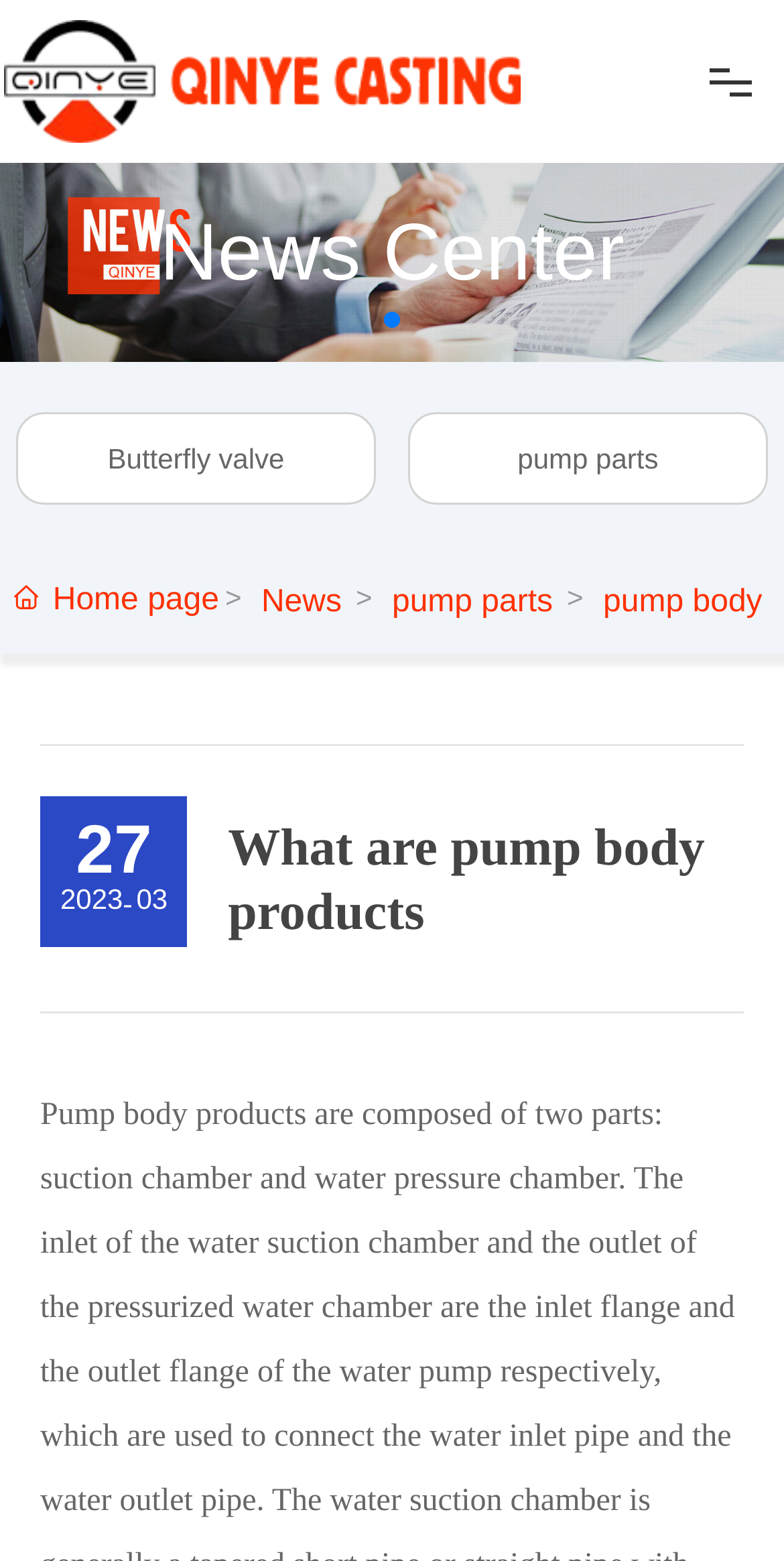What are the types of products mentioned on the webpage?
Using the information from the image, answer the question thoroughly.

The types of products are obtained from the links and text on the webpage, which mention 'pump', 'valve', and 'electric motor'.